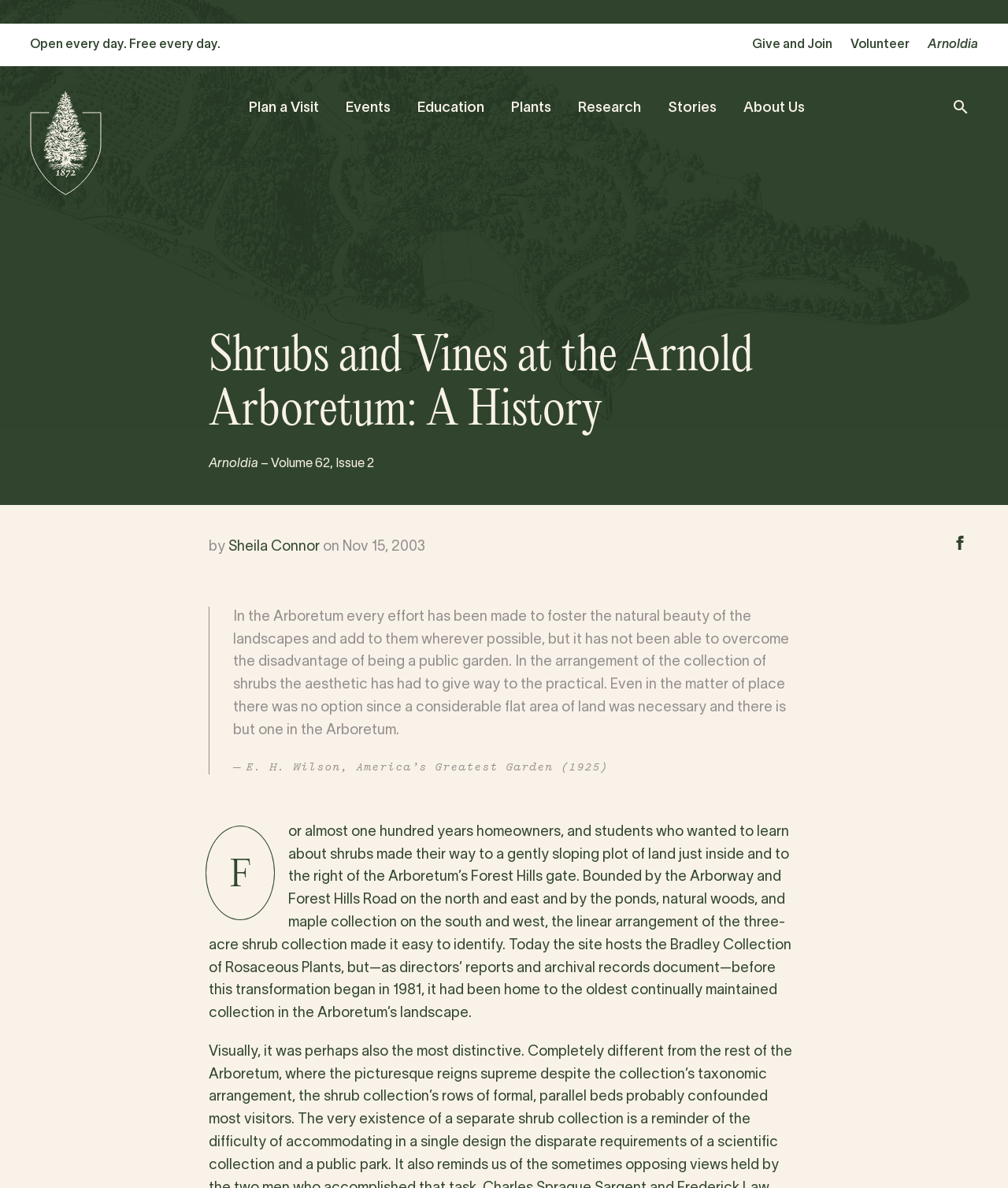Using the format (top-left x, top-left y, bottom-right x, bottom-right y), provide the bounding box coordinates for the described UI element. All values should be floating point numbers between 0 and 1: About Us

[0.737, 0.086, 0.798, 0.097]